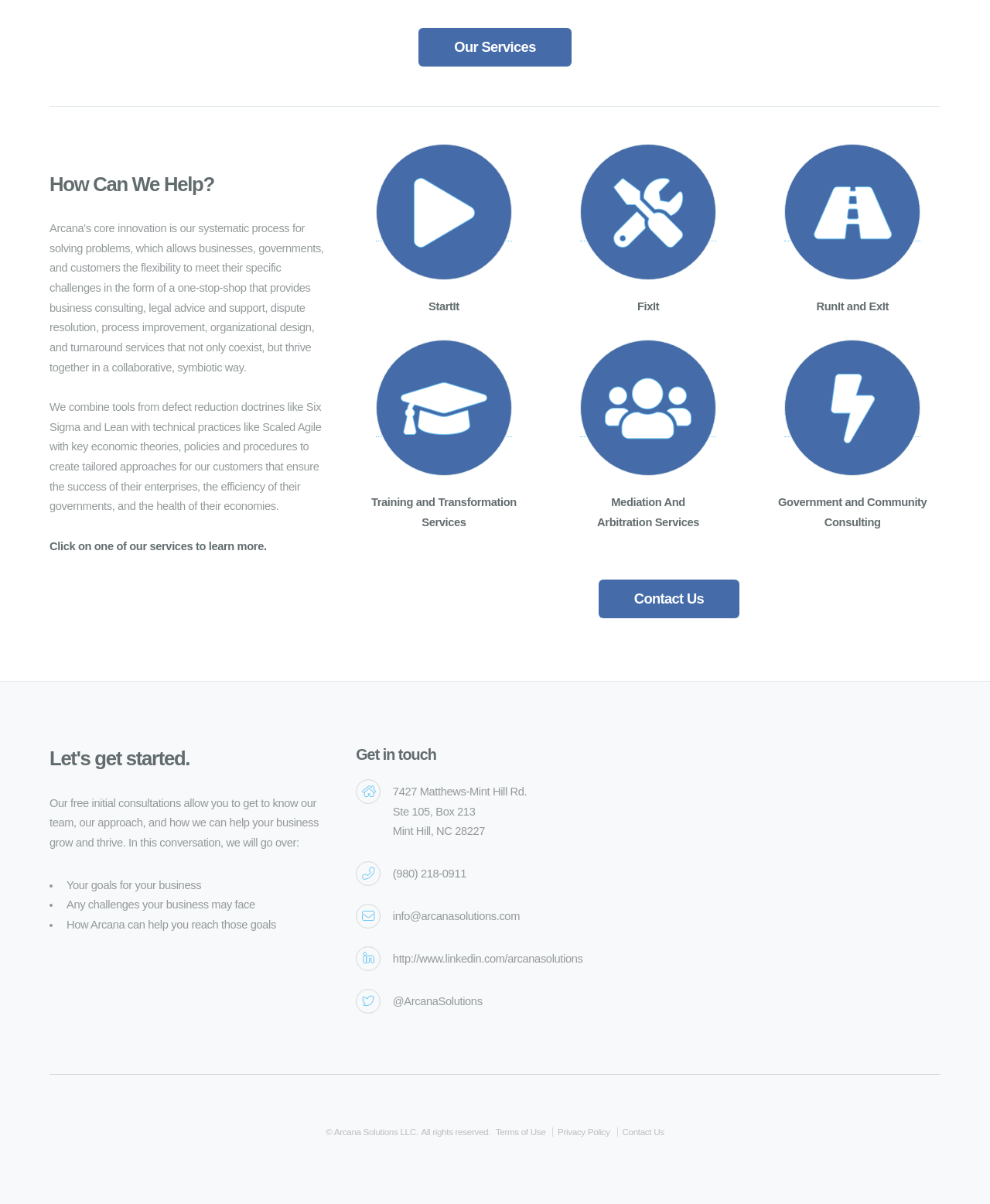Bounding box coordinates are specified in the format (top-left x, top-left y, bottom-right x, bottom-right y). All values are floating point numbers bounded between 0 and 1. Please provide the bounding box coordinate of the region this sentence describes: About RAD Studio API Documentation

None